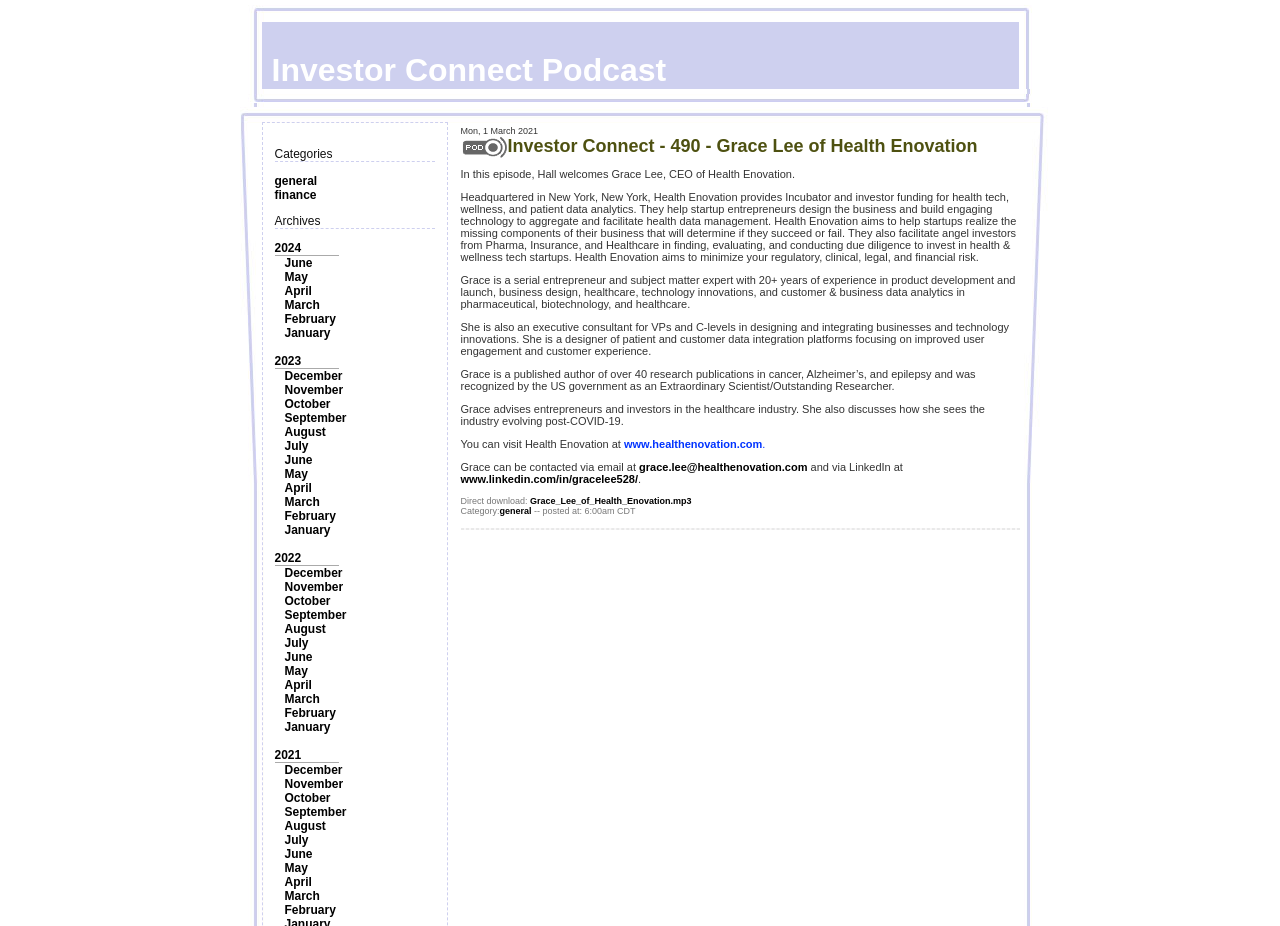Identify the bounding box coordinates of the region that needs to be clicked to carry out this instruction: "Download the 'Grace_Lee_of_Health_Enovation.mp3' file". Provide these coordinates as four float numbers ranging from 0 to 1, i.e., [left, top, right, bottom].

[0.414, 0.536, 0.54, 0.546]